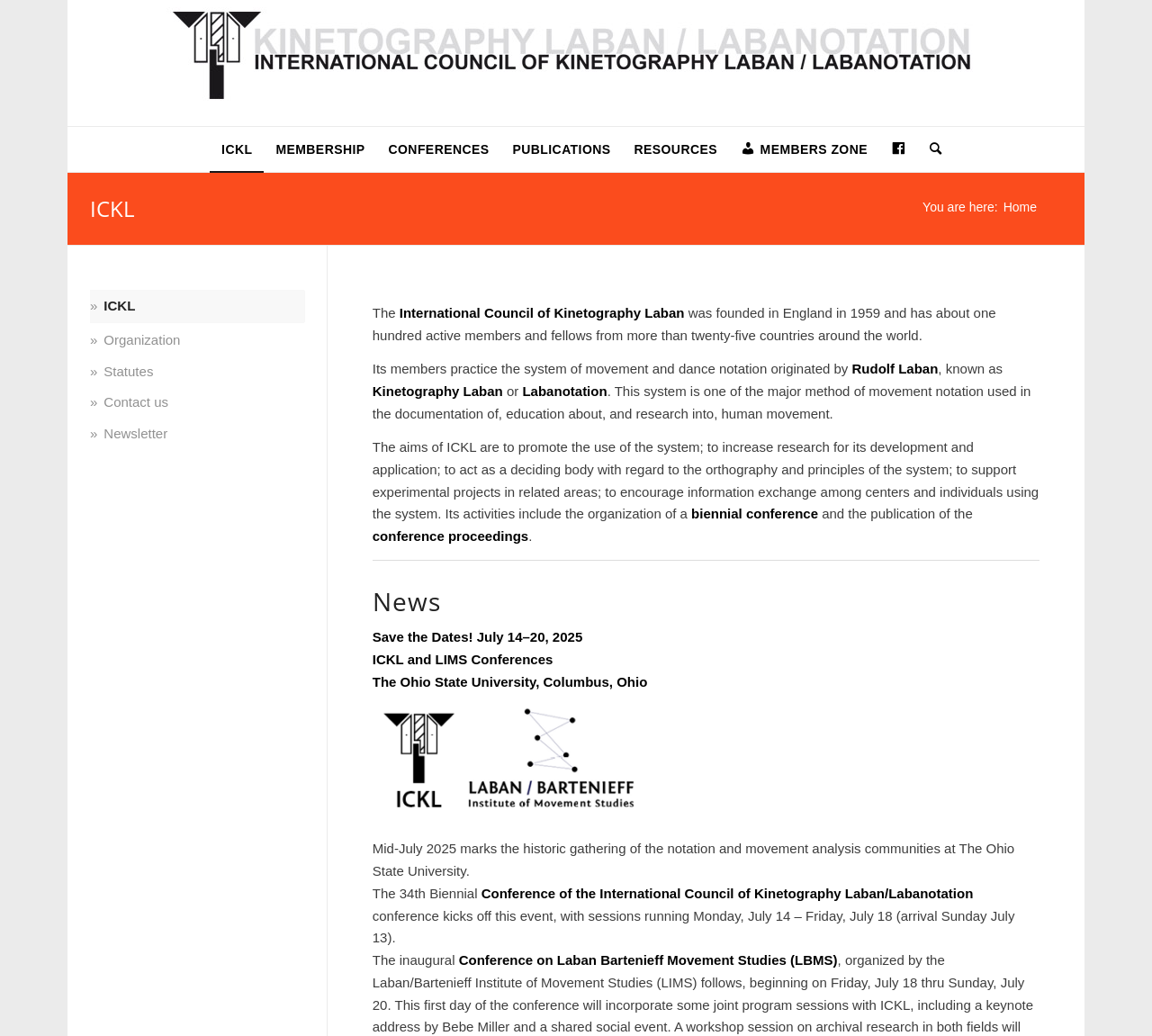Please provide a one-word or phrase answer to the question: 
How many menu items are there?

9